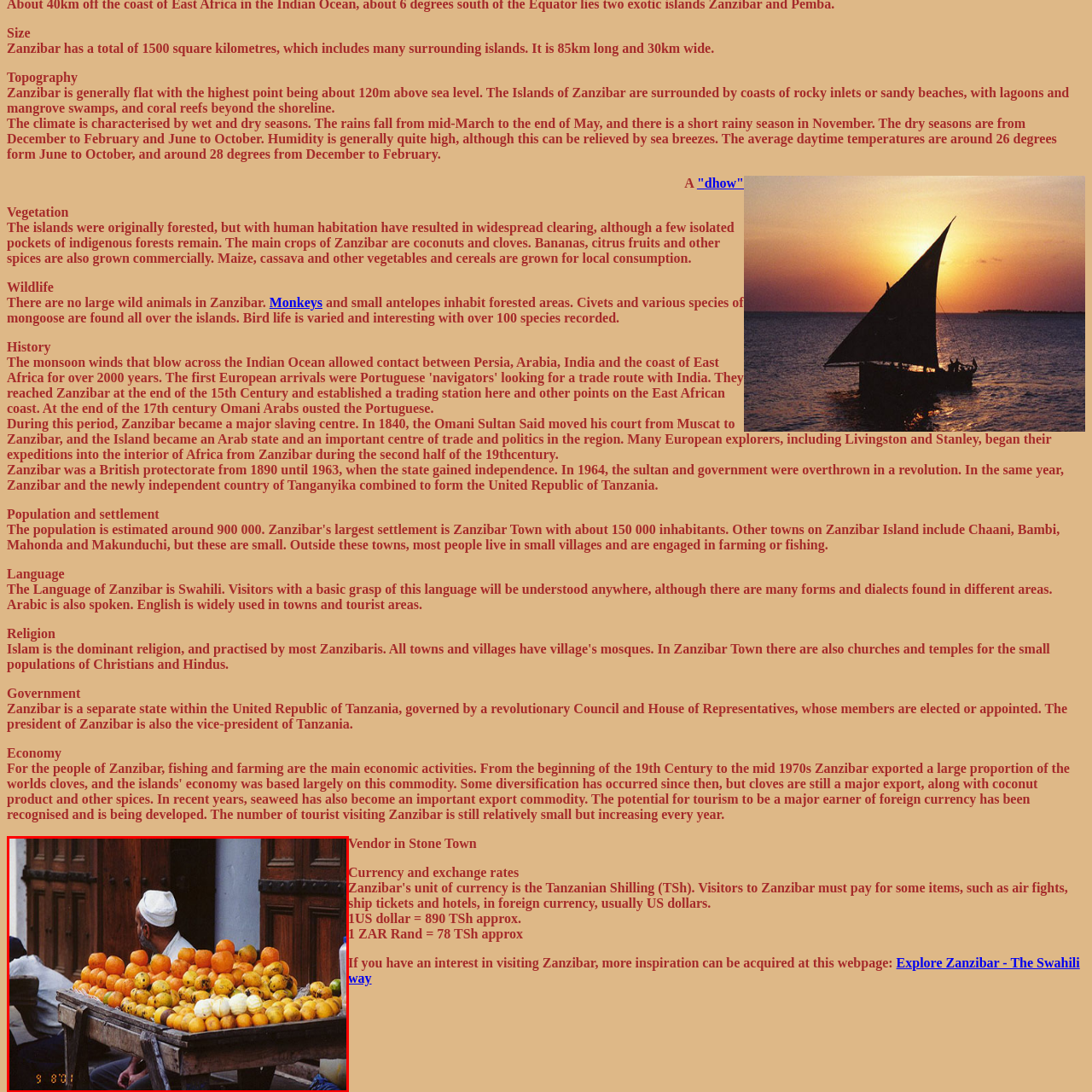Thoroughly describe the scene captured inside the red-bordered image.

The image captures a vibrant scene in Stone Town, Zanzibar, showcasing a vendor seated beside a wooden cart brimming with an abundance of fresh citrus fruits. The vendor, wearing a traditional cap, appears contemplative as he watches over his colorful display. The cart features a variety of fruits, including oranges and lemons, symbolizing the agricultural richness of the region, where crops like coconuts and spices thrive. This setting reflects the cultural and economic significance of local markets in Zanzibar, connecting visitors to the island's heritage and its lively trading atmosphere. The traditional architecture in the background further enhances the charm of this iconic location, illustrating the blend of history and daily life in this unique destination.